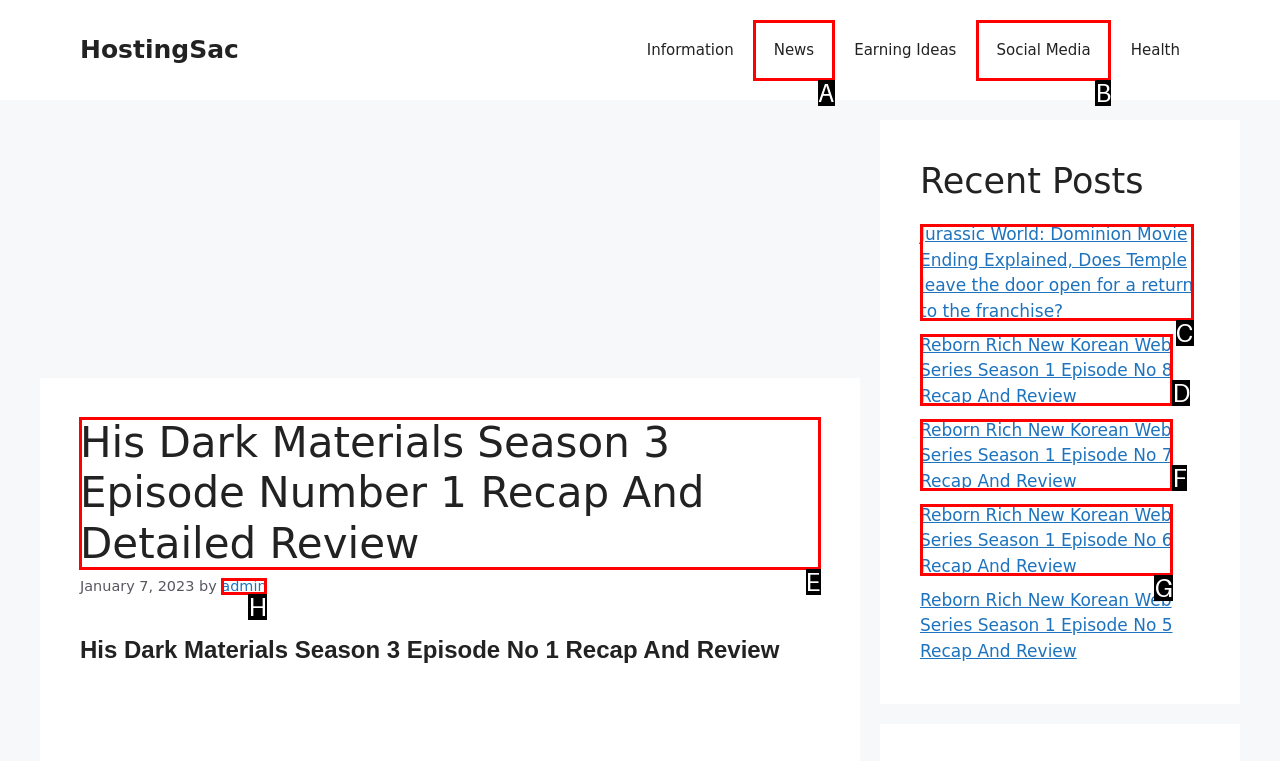Show which HTML element I need to click to perform this task: Read the 'His Dark Materials Season 3 Episode Number 1 Recap And Detailed Review' Answer with the letter of the correct choice.

E